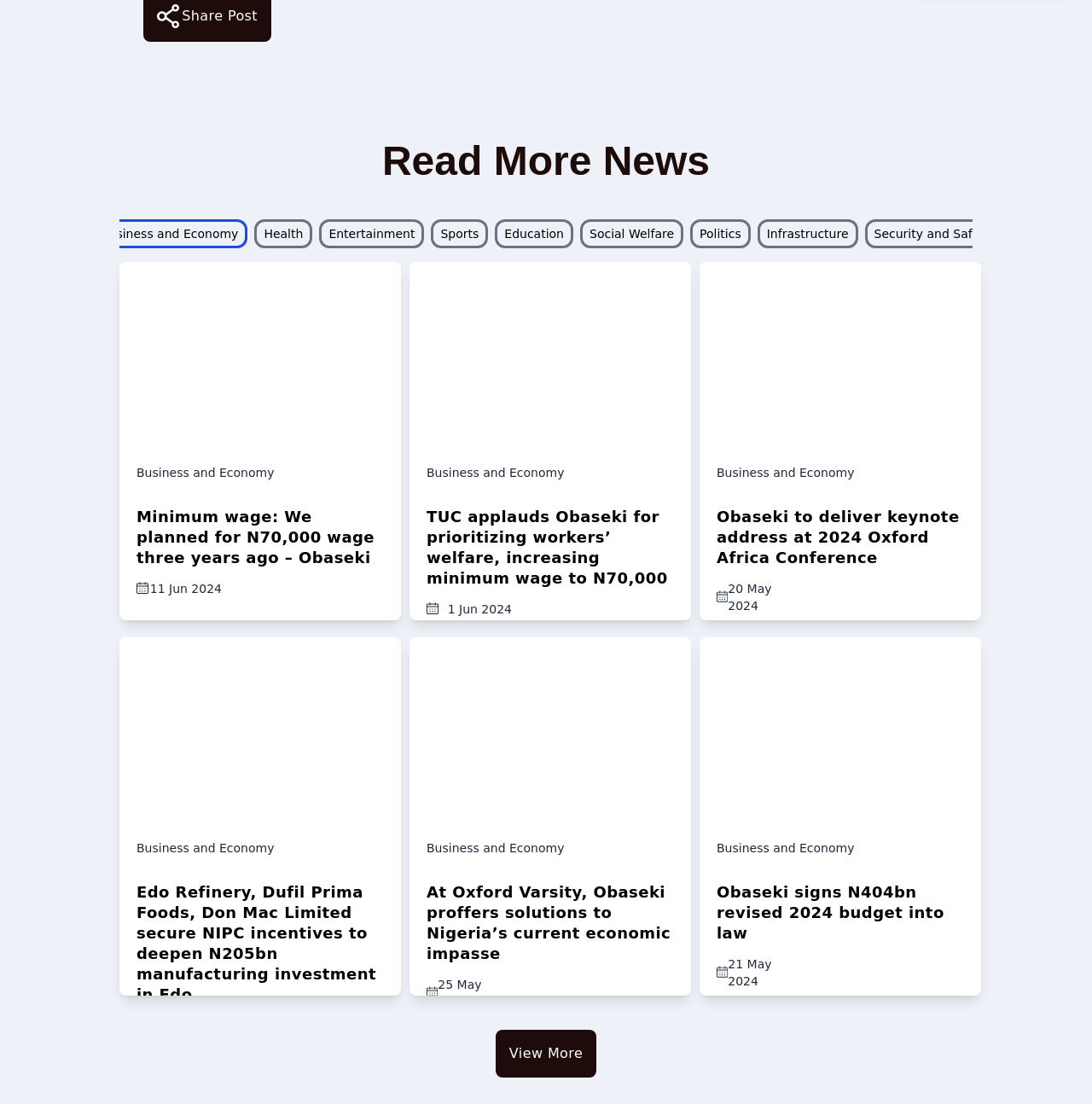Please identify the bounding box coordinates of the area I need to click to accomplish the following instruction: "Click on 'Business and Economy'".

[0.084, 0.199, 0.227, 0.225]